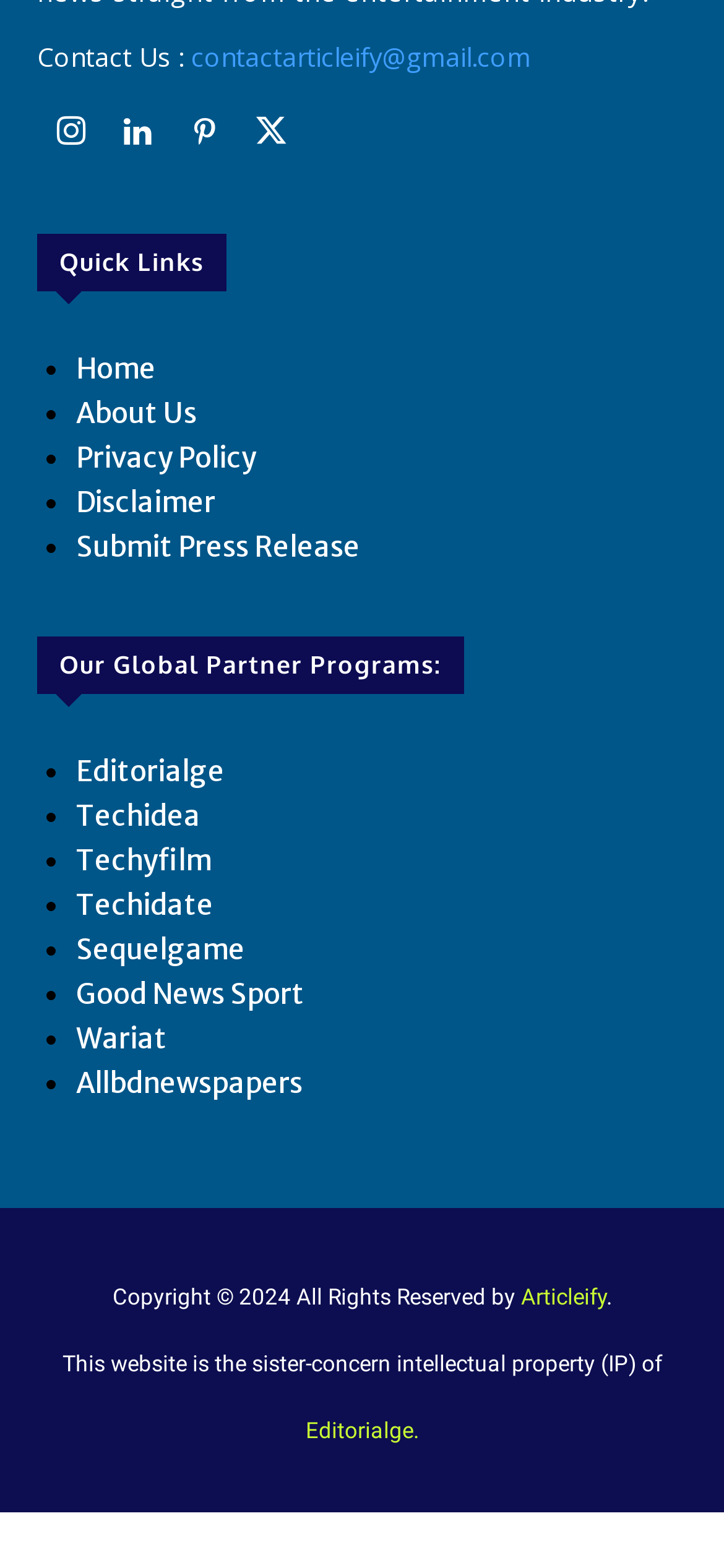How many global partner programs are listed?
Using the information from the image, answer the question thoroughly.

The number of global partner programs listed can be counted from the 'Our Global Partner Programs' section, which includes 9 links to different partner programs.